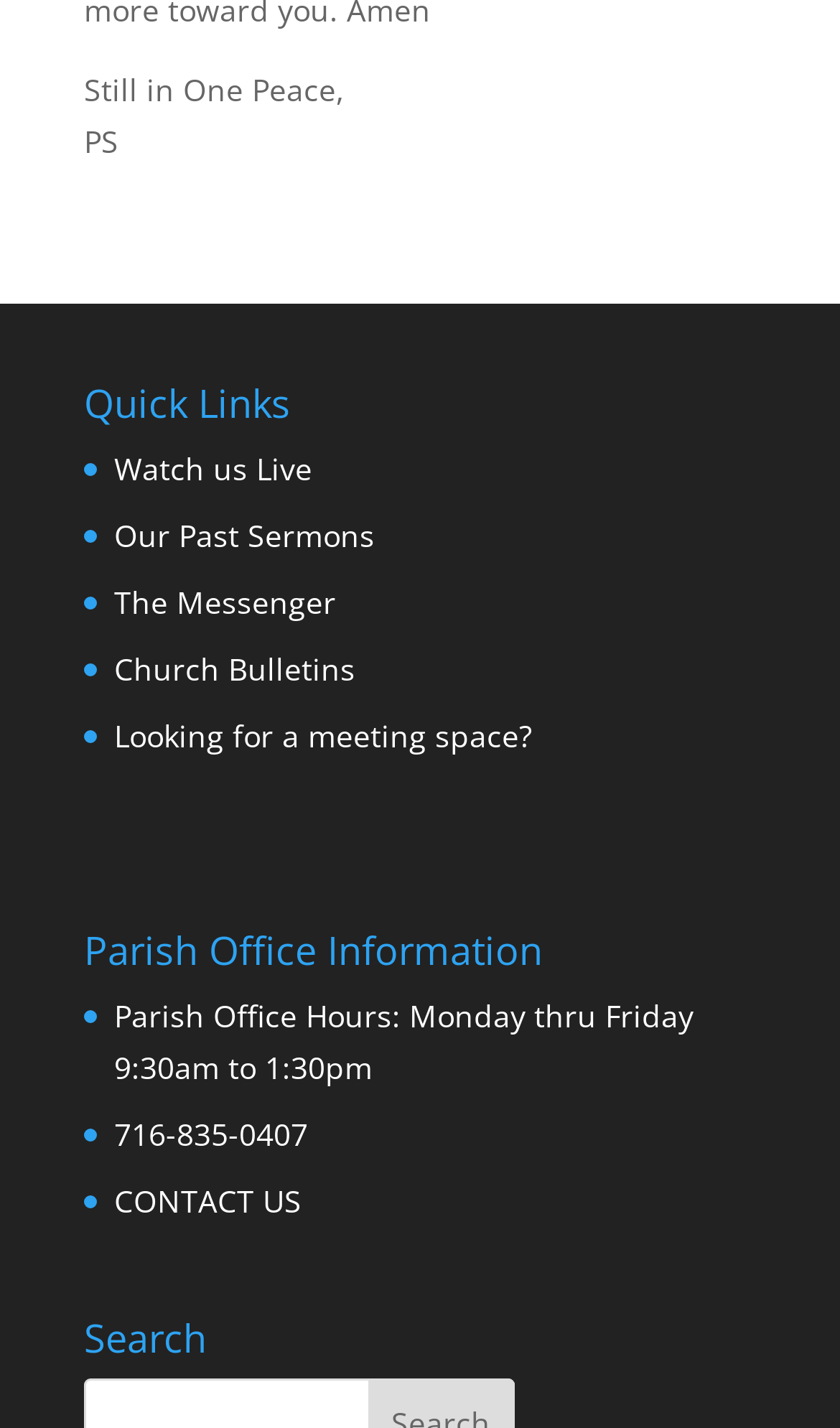How many links are under Quick Links?
Give a single word or phrase answer based on the content of the image.

5